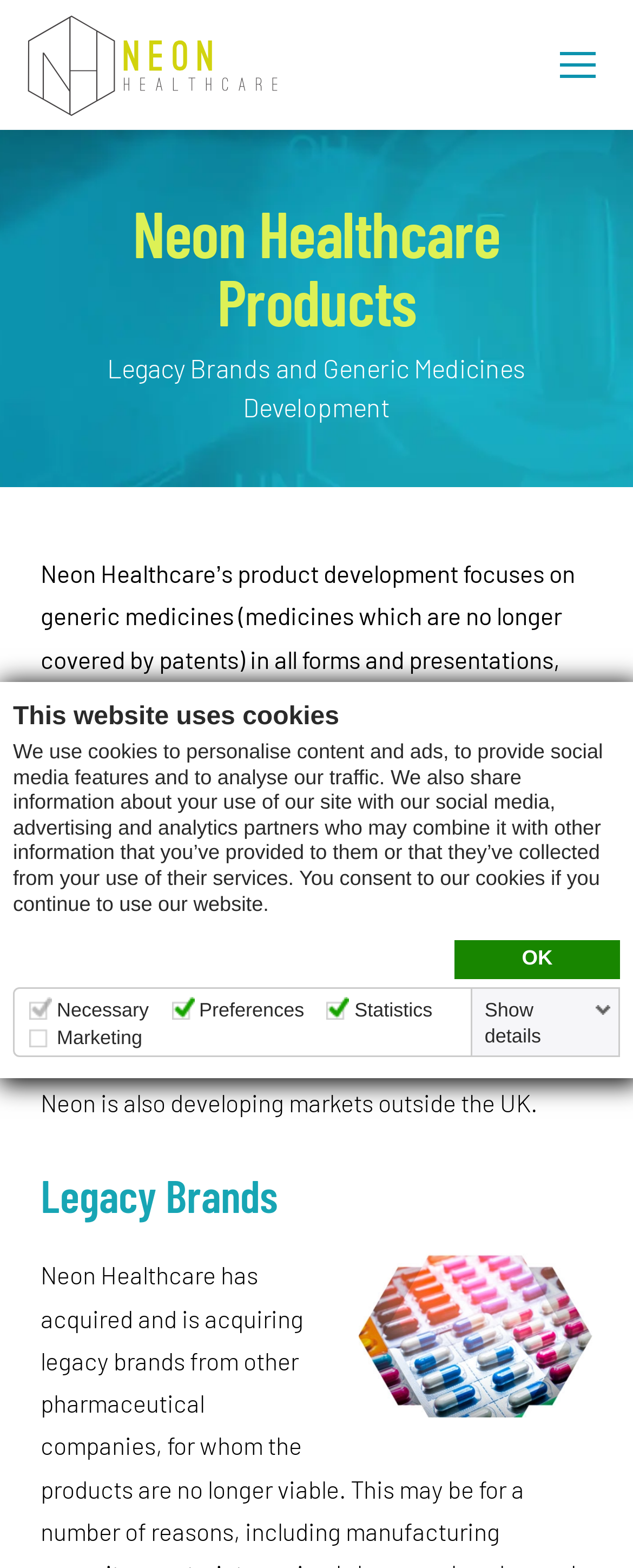Determine the bounding box coordinates of the UI element described by: "OK".

[0.718, 0.6, 0.979, 0.624]